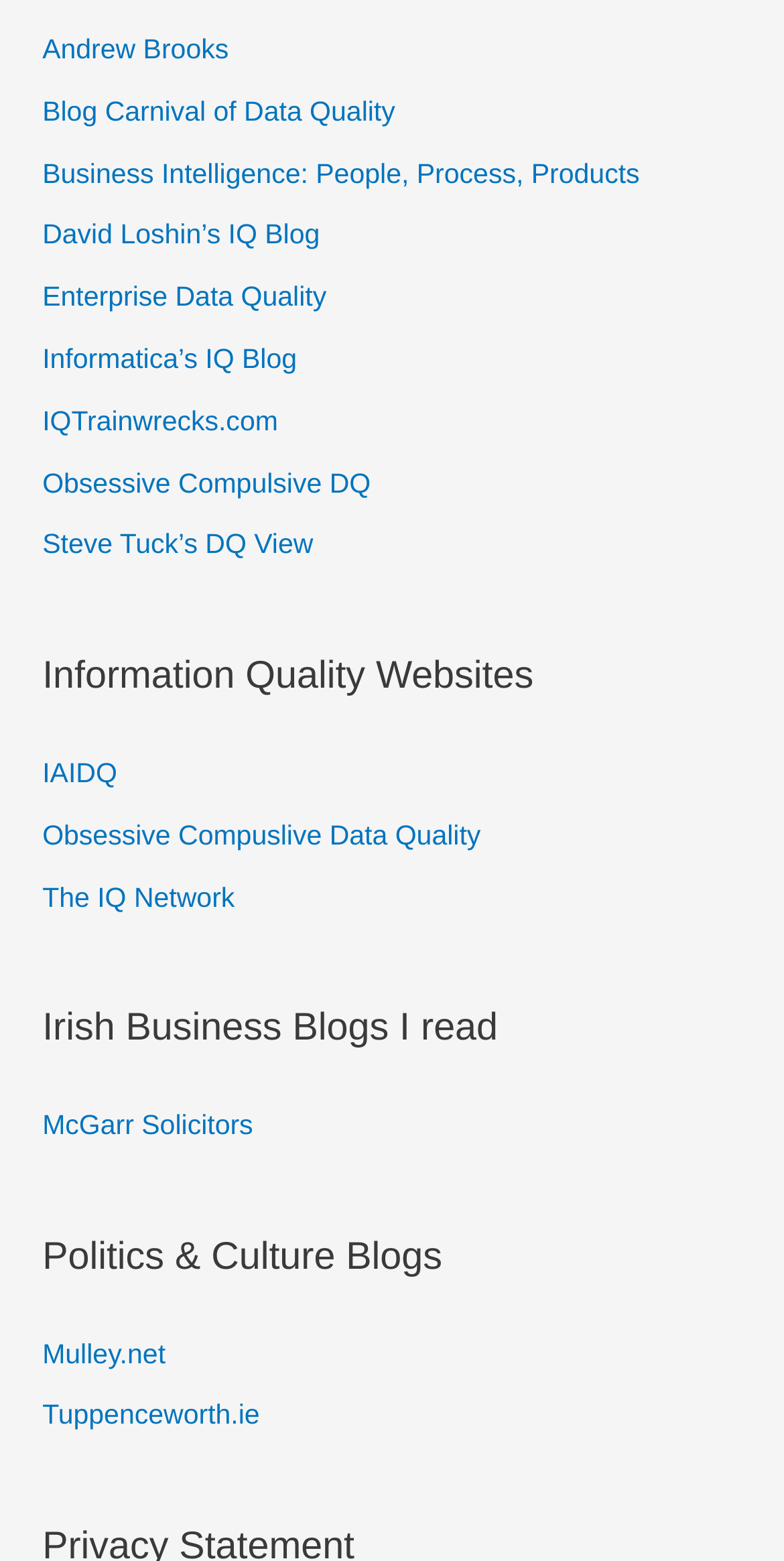Please answer the following query using a single word or phrase: 
What is the position of 'Enterprise Data Quality'?

5th